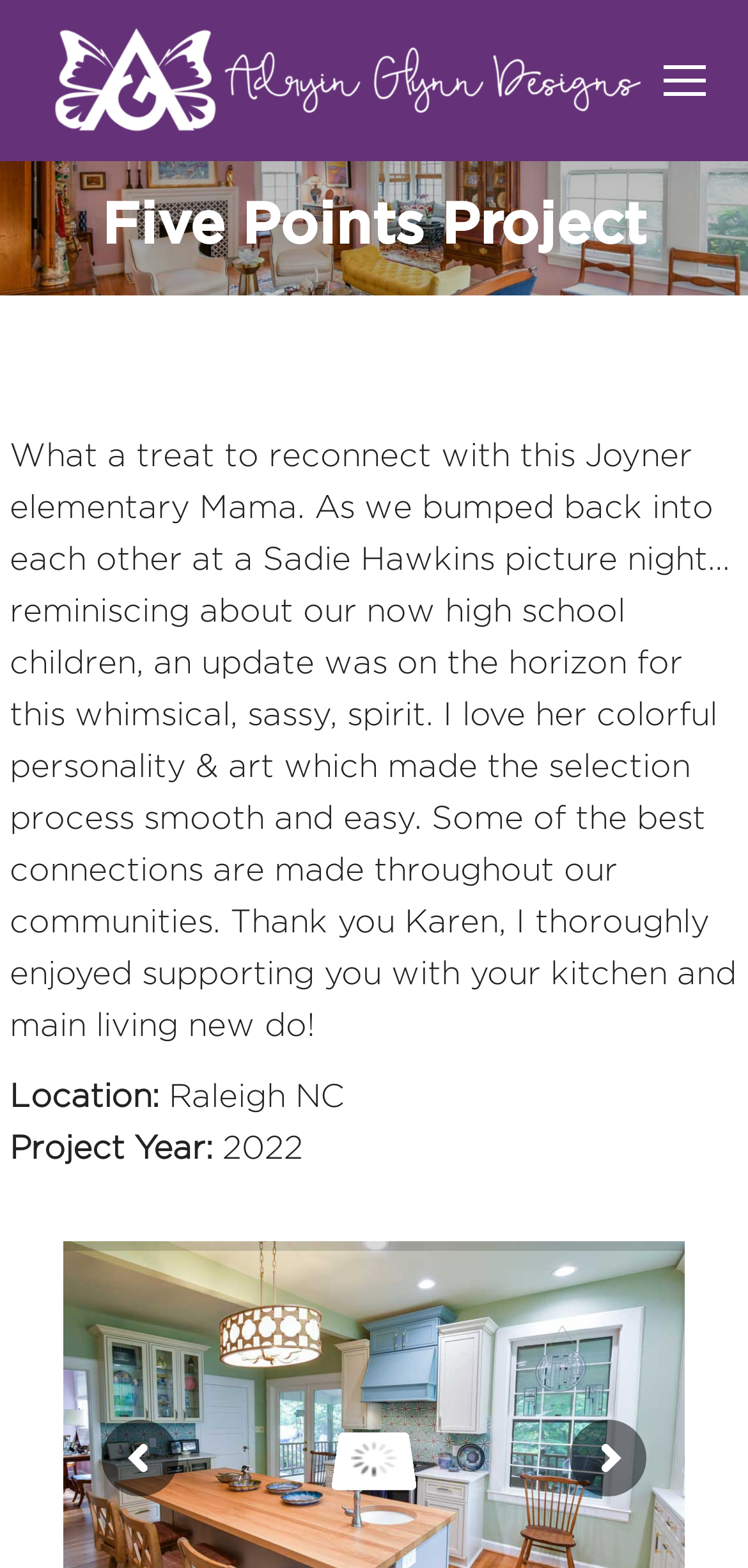What is the location of the project?
Give a detailed response to the question by analyzing the screenshot.

I found the location of the project by looking at the text under the 'Location:' label, which is 'Raleigh NC'.